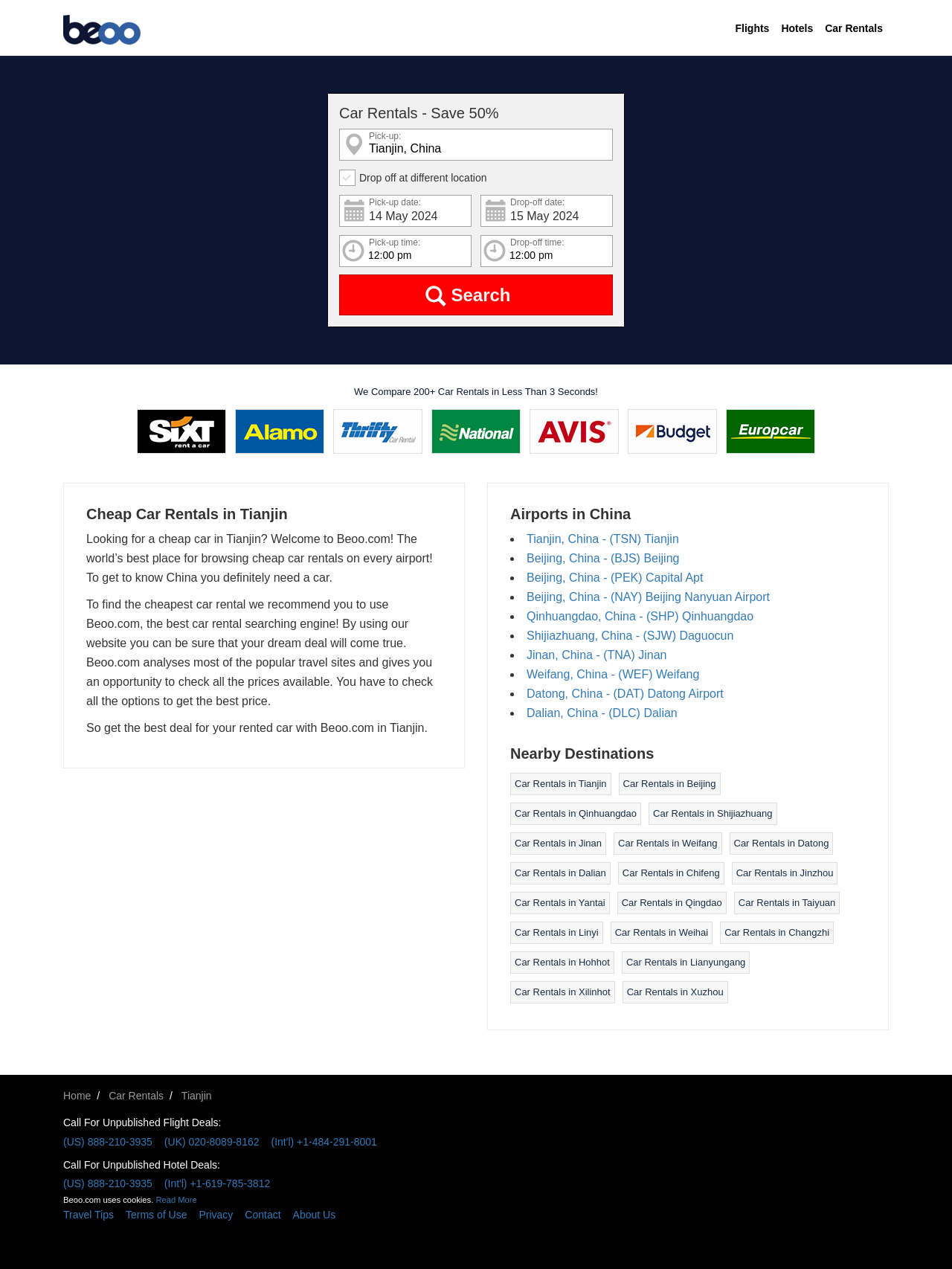Find the bounding box coordinates of the element you need to click on to perform this action: 'Go to home page'. The coordinates should be represented by four float values between 0 and 1, in the format [left, top, right, bottom].

[0.066, 0.859, 0.096, 0.868]